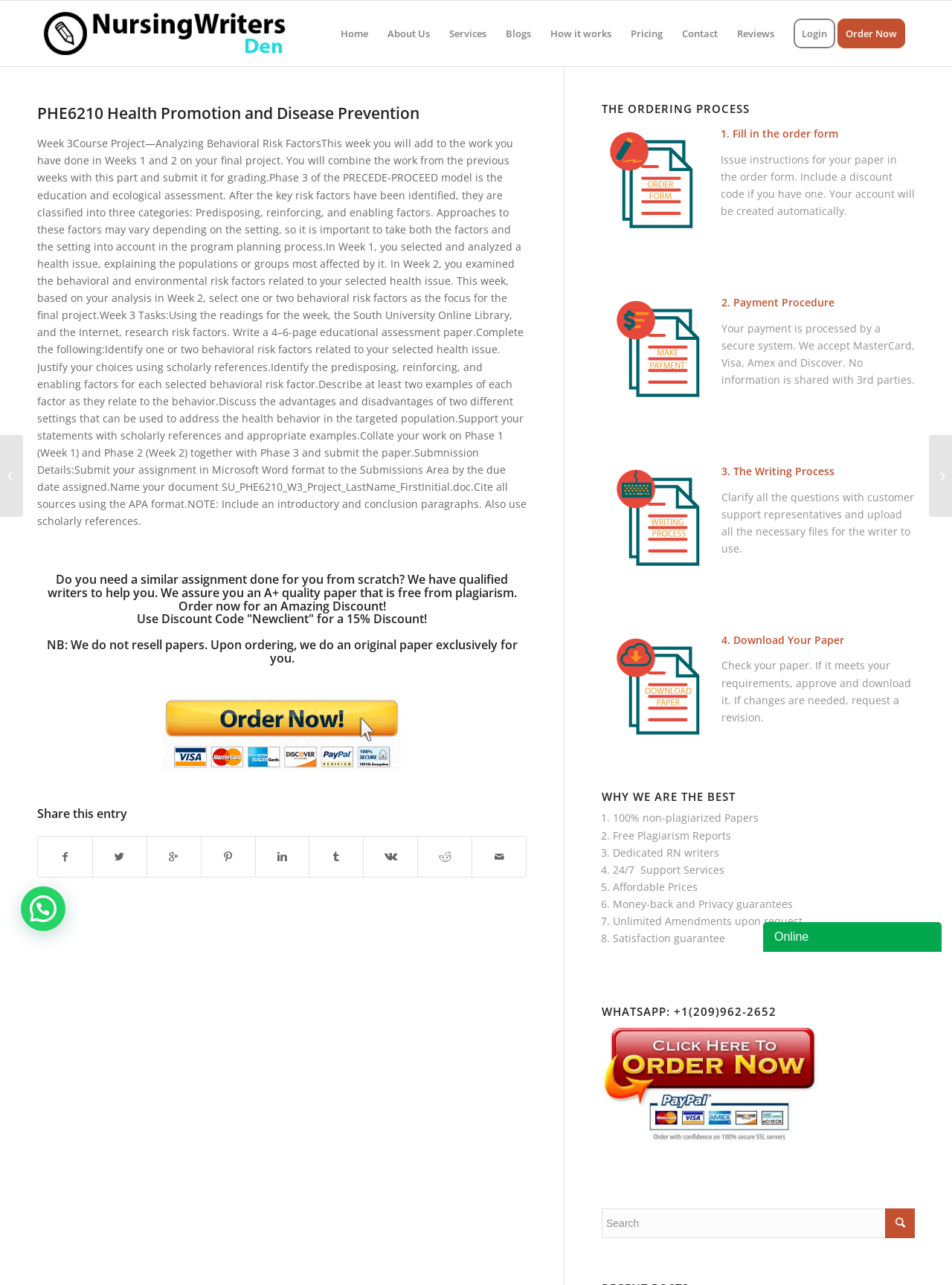Return the bounding box coordinates of the UI element that corresponds to this description: "Blogs". The coordinates must be given as four float numbers in the range of 0 and 1, [left, top, right, bottom].

[0.521, 0.001, 0.568, 0.052]